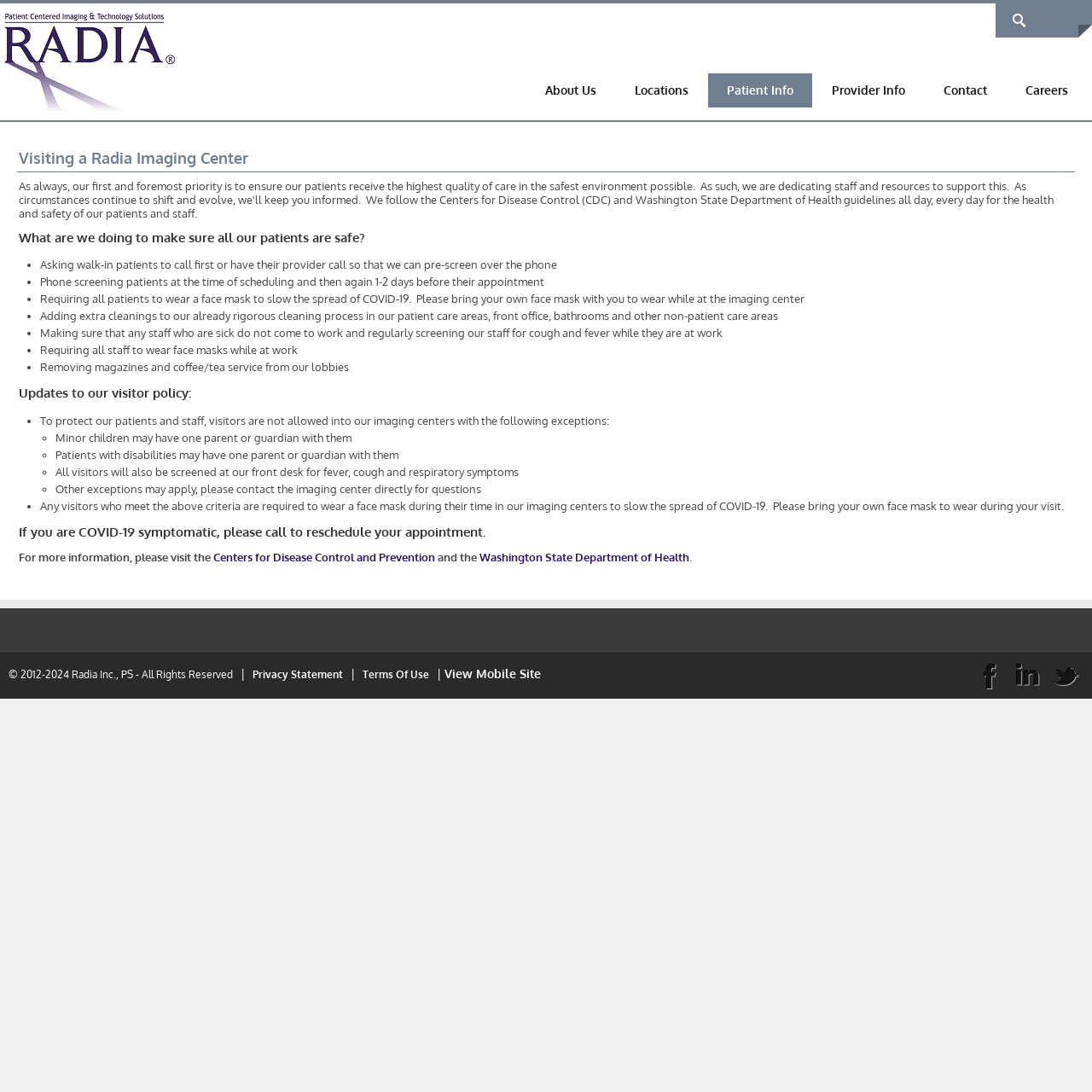What is the exception to the no-visitor policy?
Use the image to answer the question with a single word or phrase.

Minor children and patients with disabilities